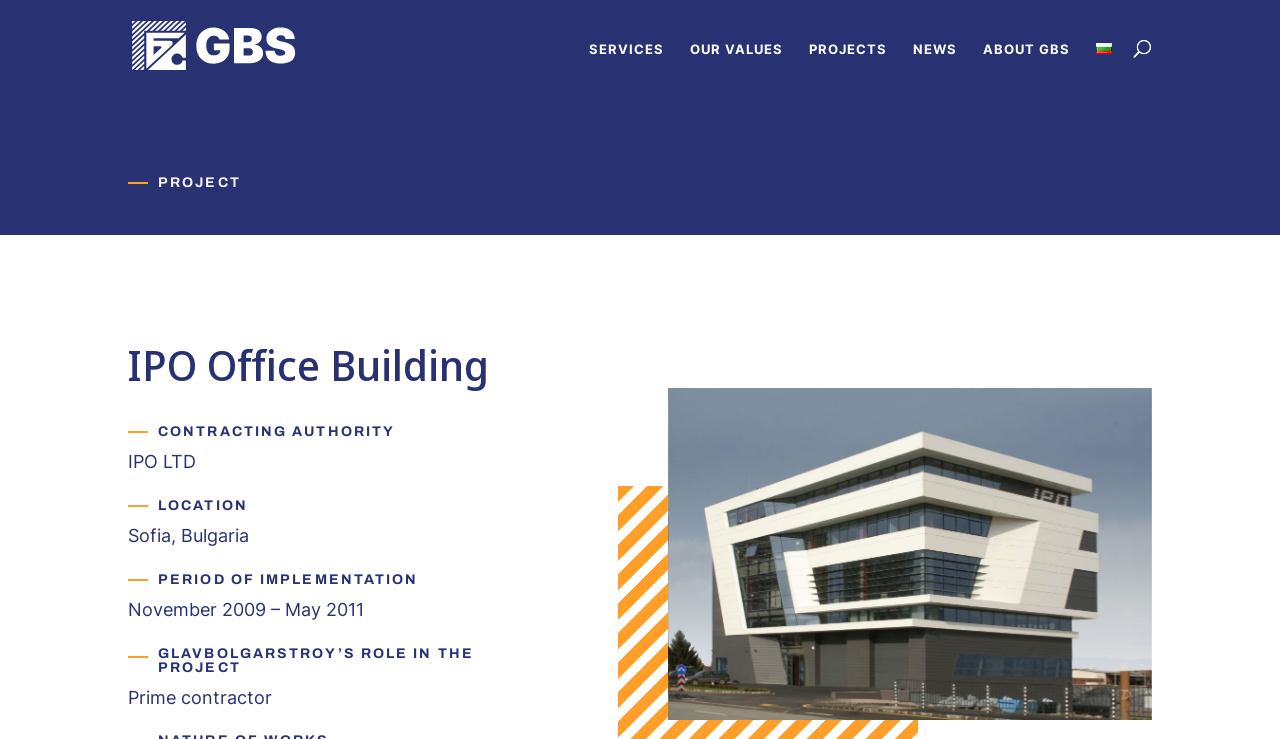Please examine the image and provide a detailed answer to the question: What is the location of the project?

I found the answer by examining the 'LOCATION' heading and the corresponding static text 'Sofia, Bulgaria' which provides the location information of the project.